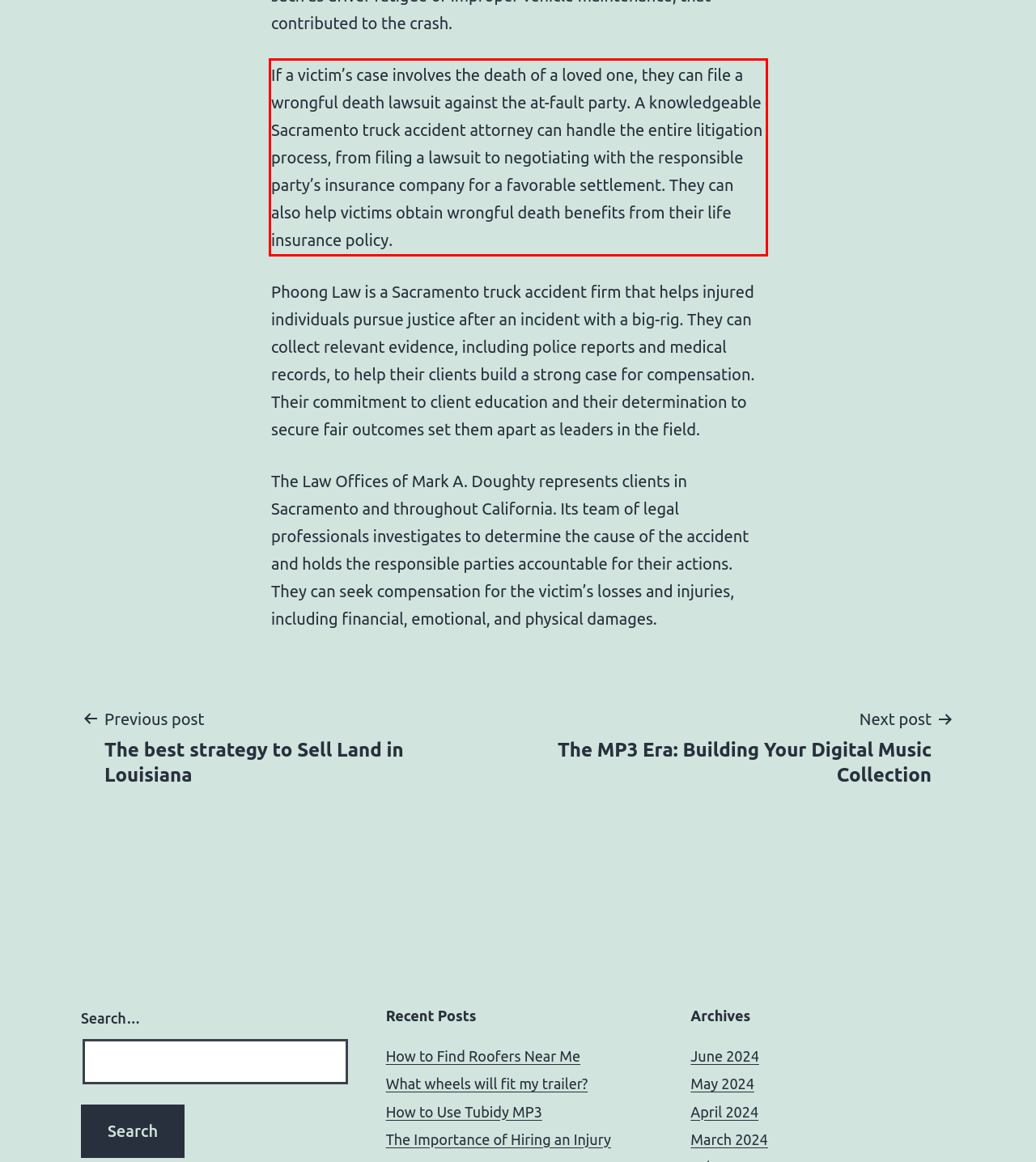Given a screenshot of a webpage containing a red bounding box, perform OCR on the text within this red bounding box and provide the text content.

If a victim’s case involves the death of a loved one, they can file a wrongful death lawsuit against the at-fault party. A knowledgeable Sacramento truck accident attorney can handle the entire litigation process, from filing a lawsuit to negotiating with the responsible party’s insurance company for a favorable settlement. They can also help victims obtain wrongful death benefits from their life insurance policy.